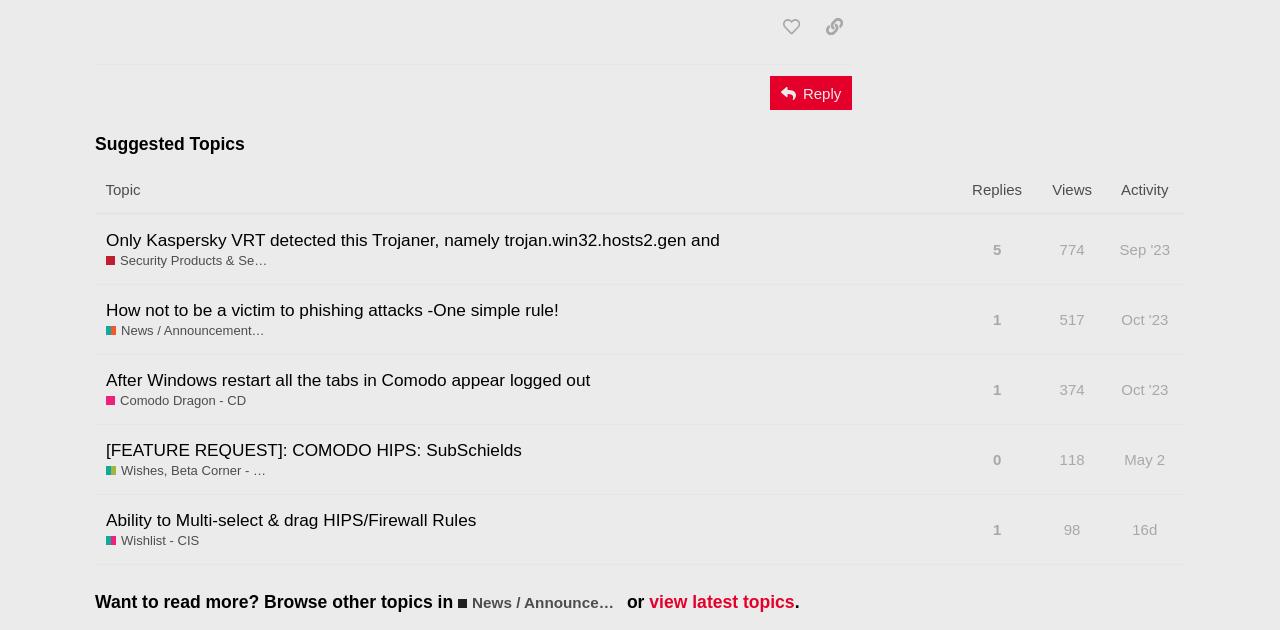Locate the bounding box coordinates of the area that needs to be clicked to fulfill the following instruction: "View topic 'Only Kaspersky VRT detected this Trojaner, namely trojan.win32.hosts2.gen and Security Products & Services'". The coordinates should be in the format of four float numbers between 0 and 1, namely [left, top, right, bottom].

[0.075, 0.339, 0.75, 0.452]